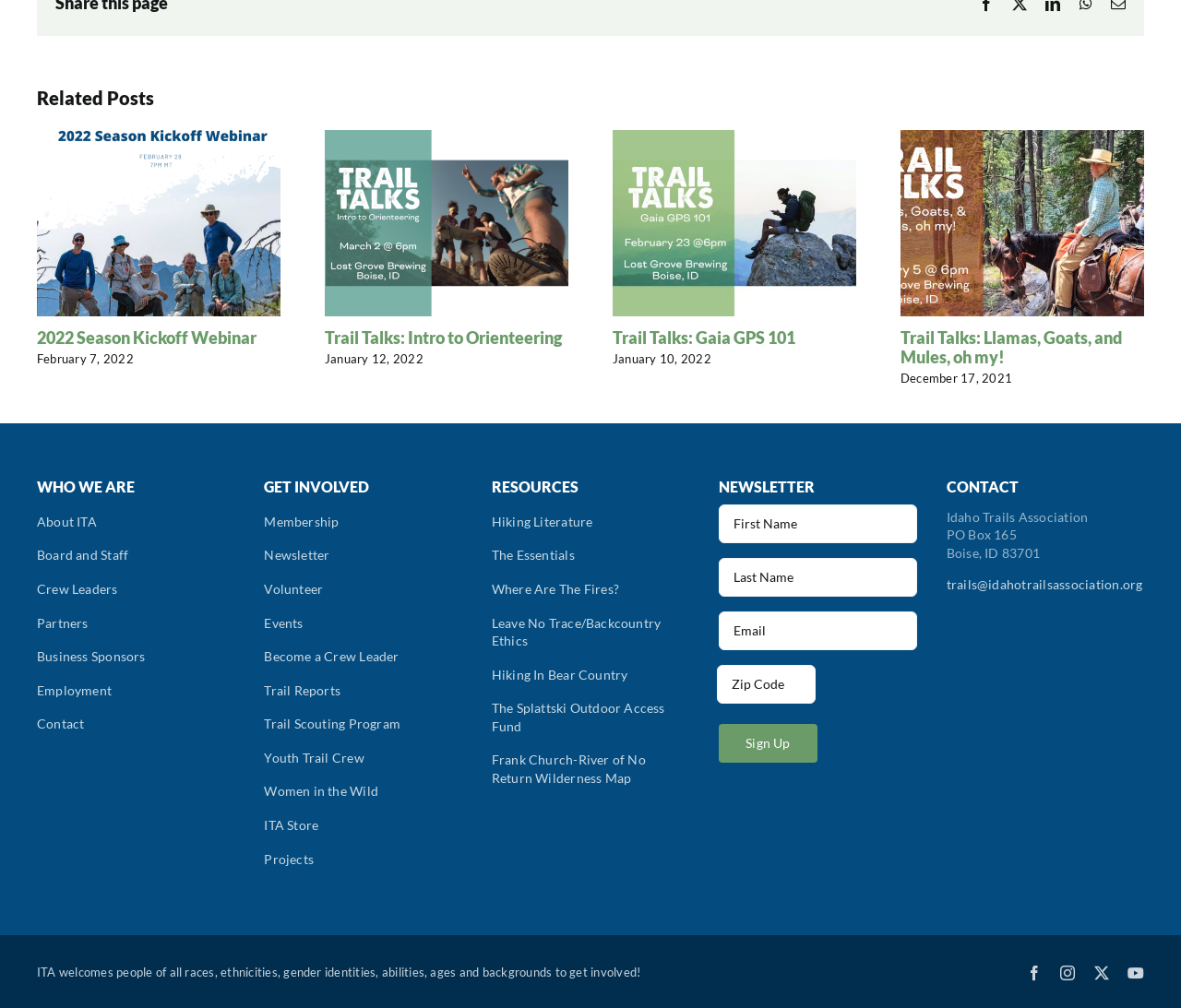Provide the bounding box coordinates of the section that needs to be clicked to accomplish the following instruction: "Click on the 'Sign Up' button."

[0.609, 0.718, 0.692, 0.756]